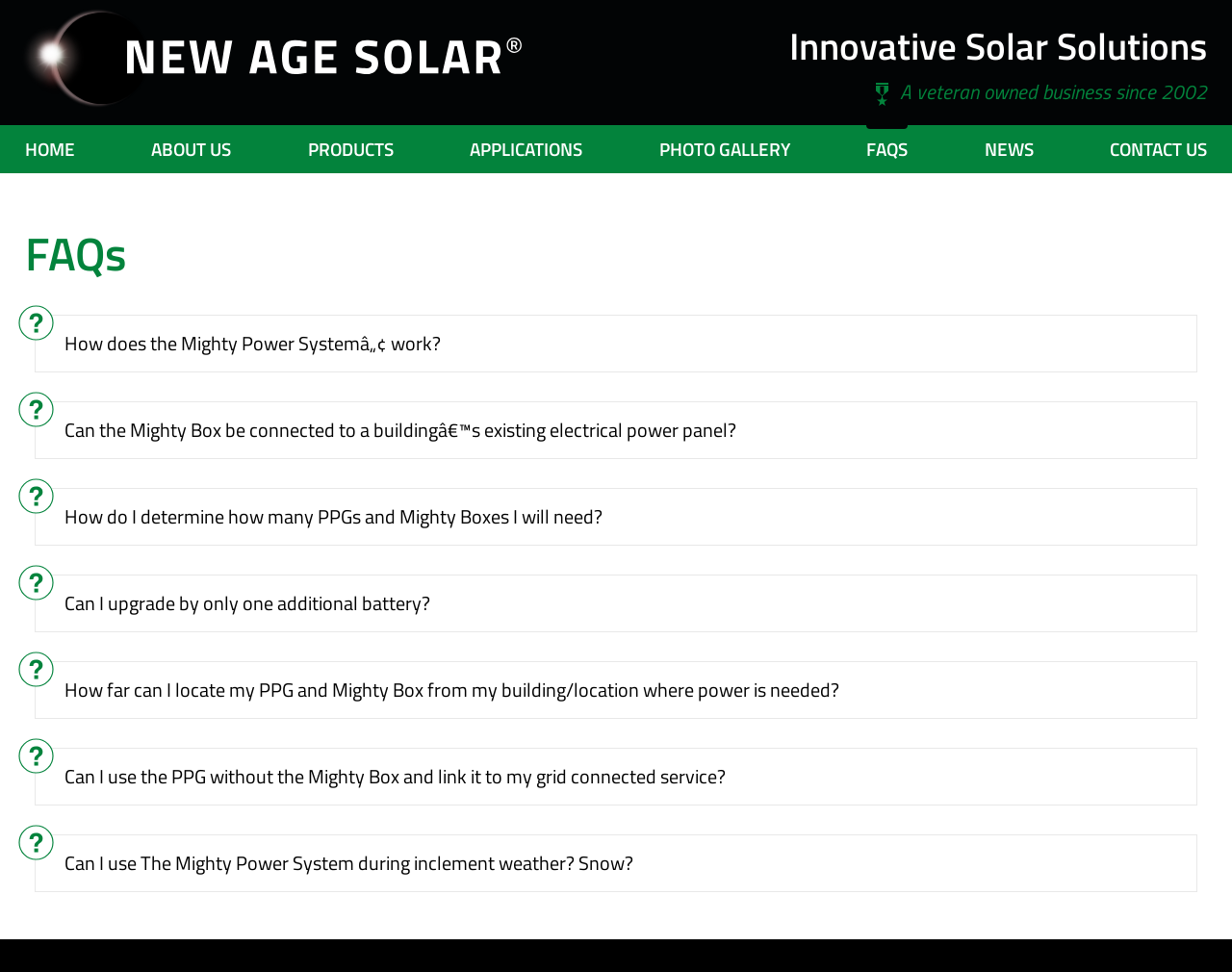Explain the contents of the webpage comprehensively.

The webpage is about New Age Solar, a veteran-owned business since 2002, offering innovative solar solutions. At the top, there is a logo and a navigation menu with links to HOME, ABOUT US, PRODUCTS, APPLICATIONS, PHOTO GALLERY, FAQs, NEWS, and CONTACT US. 

Below the navigation menu, there is a heading "FAQs" followed by a series of questions and answers related to the Mighty Power System. Each question is a link, and when clicked, it expands to reveal the answer in a paragraph of text. The questions are about how the system works, its capabilities, and its limitations. 

There are several images scattered throughout the page, likely diagrams or illustrations of the Mighty Power System components. The answers to the questions provide detailed information about the system's operation, including setup, security, and power usage. The text also explains how to determine the number of PPGs and Mighty Boxes needed, and how to use the system during inclement weather.